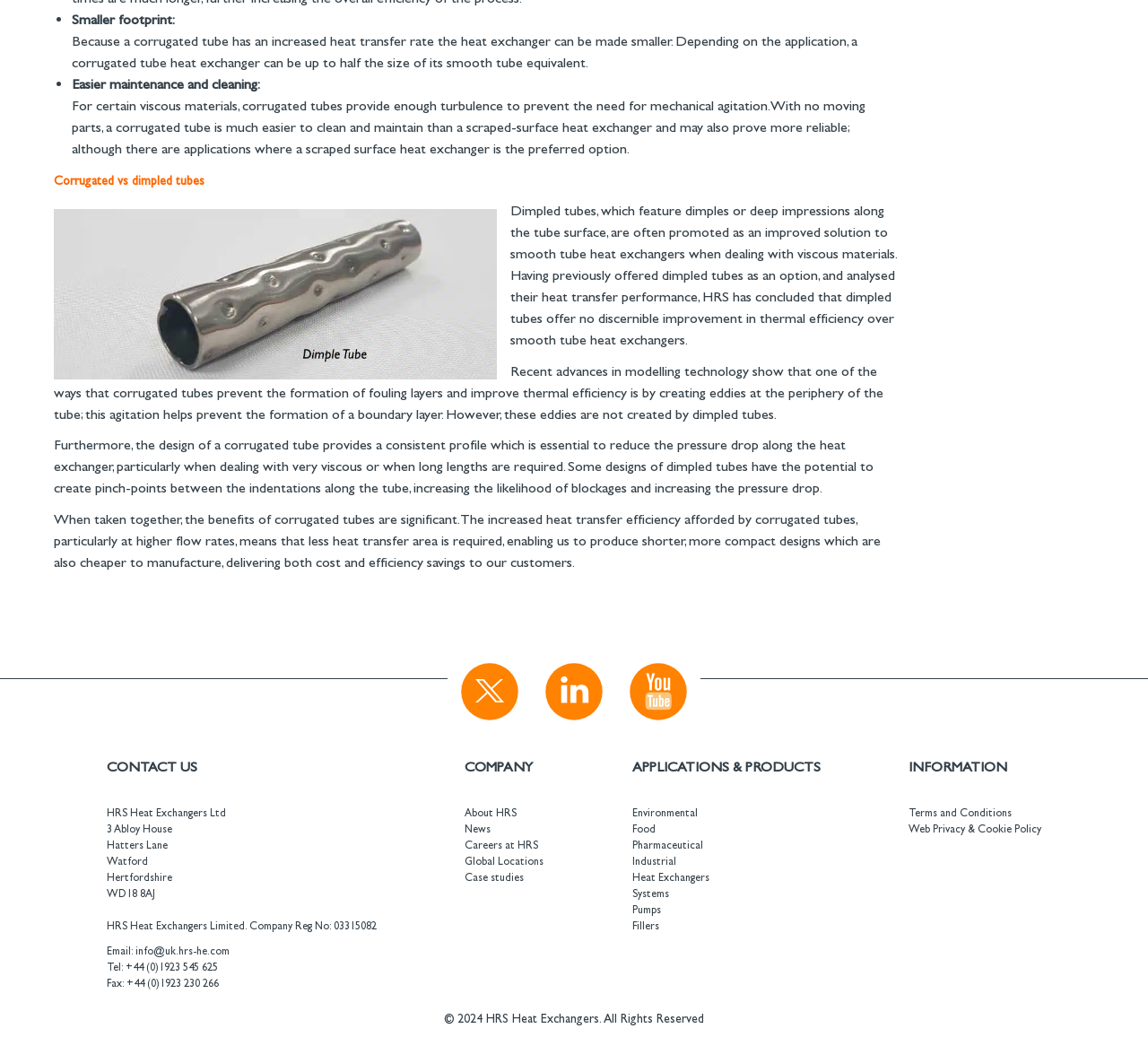Given the element description +44 (0)1923 230 266, specify the bounding box coordinates of the corresponding UI element in the format (top-left x, top-left y, bottom-right x, bottom-right y). All values must be between 0 and 1.

[0.11, 0.934, 0.19, 0.946]